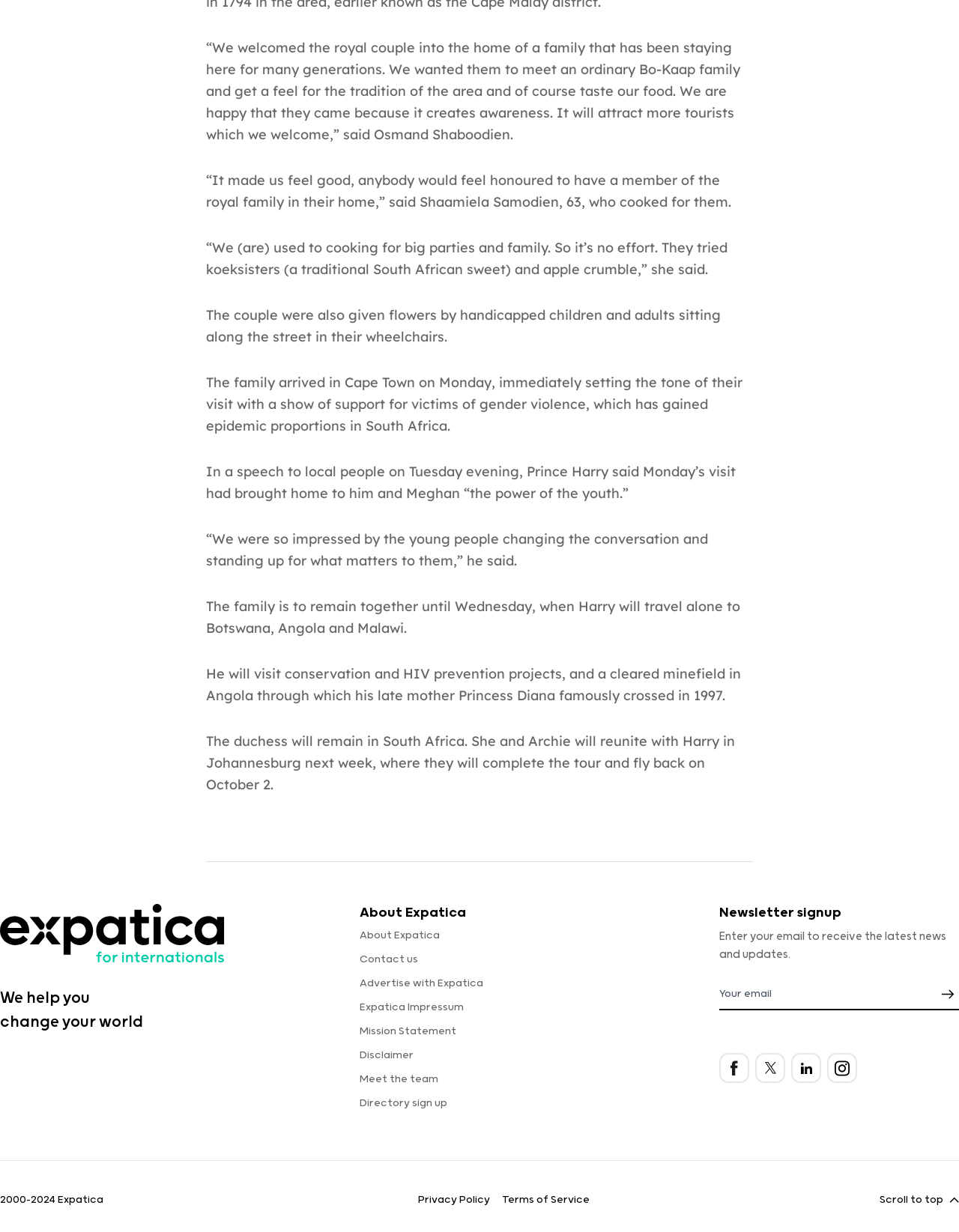Find the bounding box coordinates of the element to click in order to complete this instruction: "Click the 'About Expatica' link". The bounding box coordinates must be four float numbers between 0 and 1, denoted as [left, top, right, bottom].

[0.375, 0.754, 0.459, 0.764]